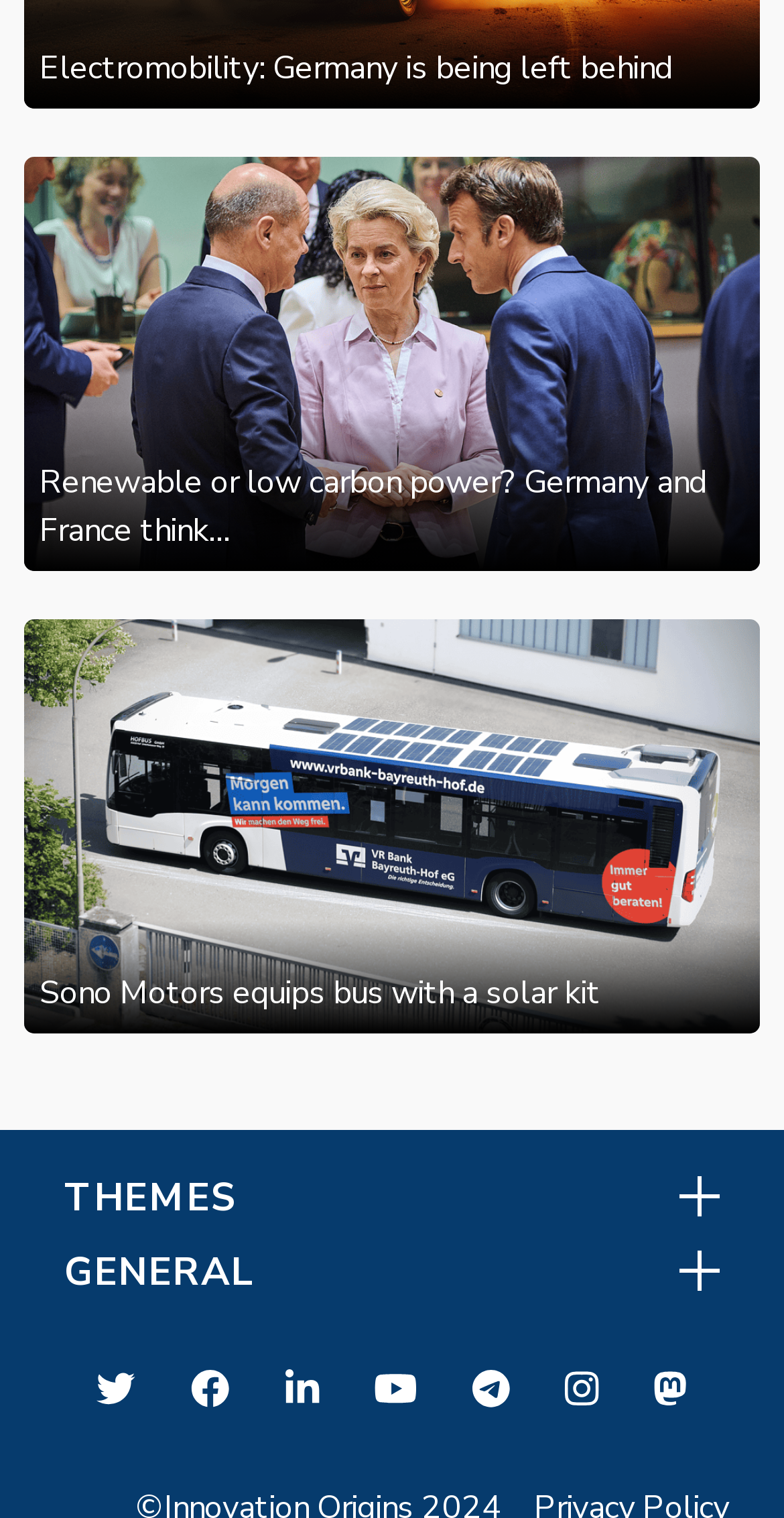Please give a short response to the question using one word or a phrase:
How many articles are on this webpage?

2